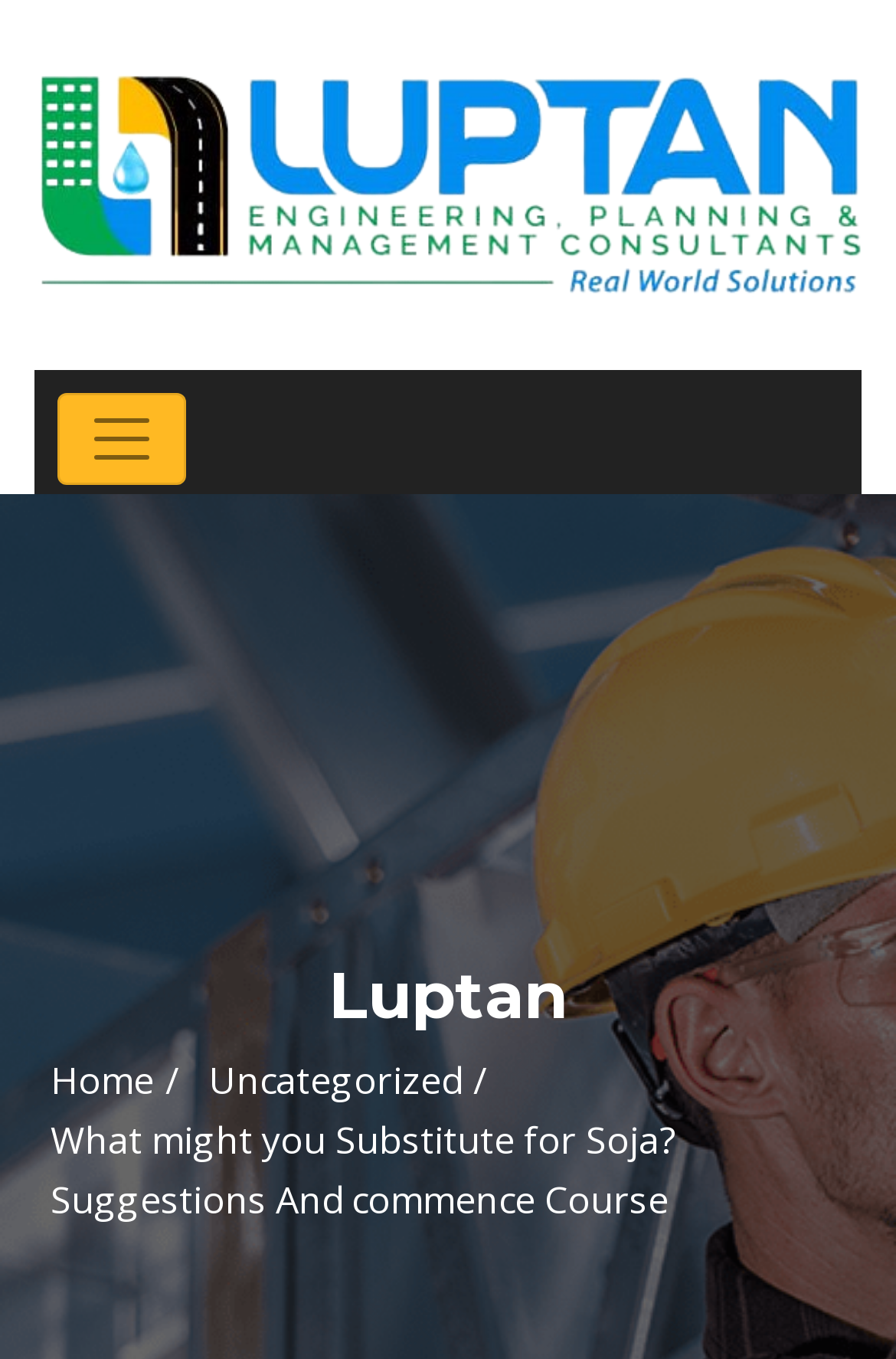Carefully examine the image and provide an in-depth answer to the question: What is the topic of the current article?

The topic of the current article can be determined by looking at the StaticText element with the text 'What might you Substitute for Soja? Suggestions And commence Course' at the top of the page, which is likely the title or topic of the current article.